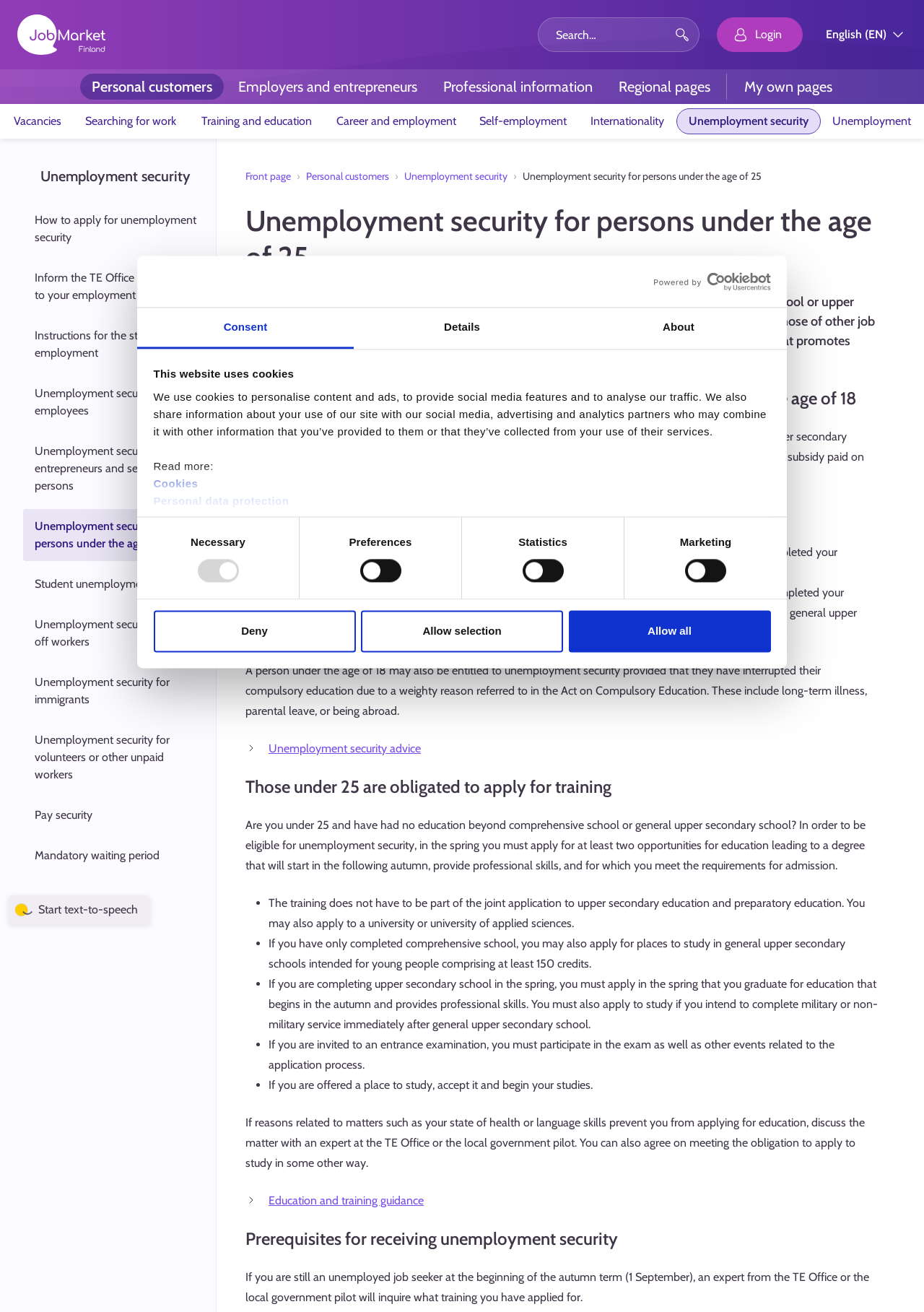Provide the bounding box coordinates for the area that should be clicked to complete the instruction: "Login to your account".

[0.776, 0.013, 0.869, 0.04]